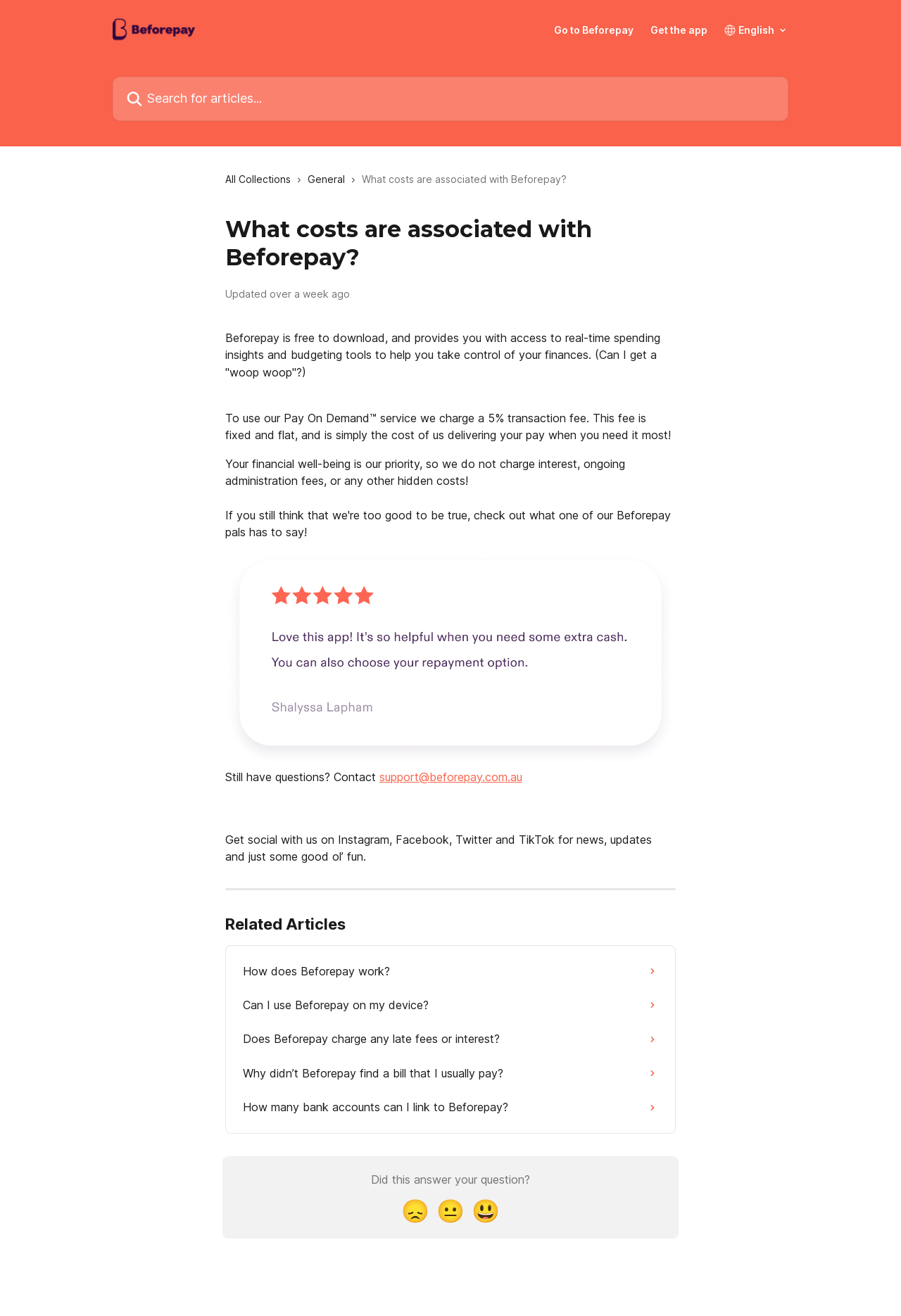Determine the bounding box coordinates of the section I need to click to execute the following instruction: "Get the app". Provide the coordinates as four float numbers between 0 and 1, i.e., [left, top, right, bottom].

[0.722, 0.019, 0.785, 0.026]